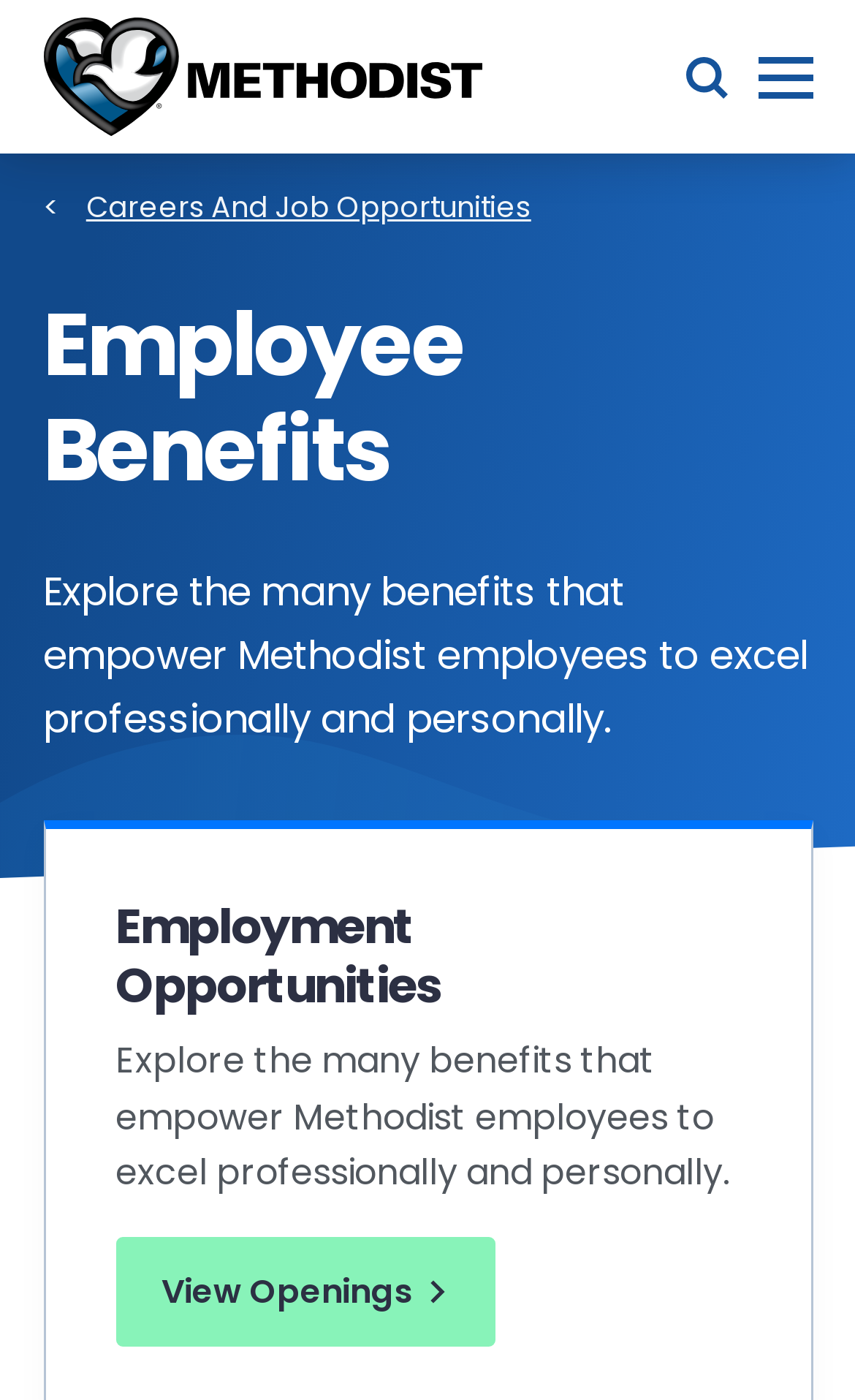Produce a meticulous description of the webpage.

The webpage is about the employee benefits offered by Methodist Health System. At the top left corner, there is a link to the Methodist Health System's main page. Next to it, on the top right corner, there is a link to skip to the main content. Below these links, there is a toggle menu button. 

Underneath the toggle menu button, there is a navigation section with a breadcrumb trail, which includes a link to "Careers And Job Opportunities". Below the breadcrumb trail, there is a heading that reads "Employee Benefits", which takes up most of the width of the page. 

Following the "Employee Benefits" heading, there is a paragraph of text that explains the benefits offered to Methodist employees, which empowers them to excel professionally and personally. This text is positioned in the middle of the page. 

Further down the page, there is a heading that reads "Employment Opportunities", which is positioned near the bottom left corner of the page. Next to this heading, there is a link to "View Openings", which is accompanied by a small image on its right side.